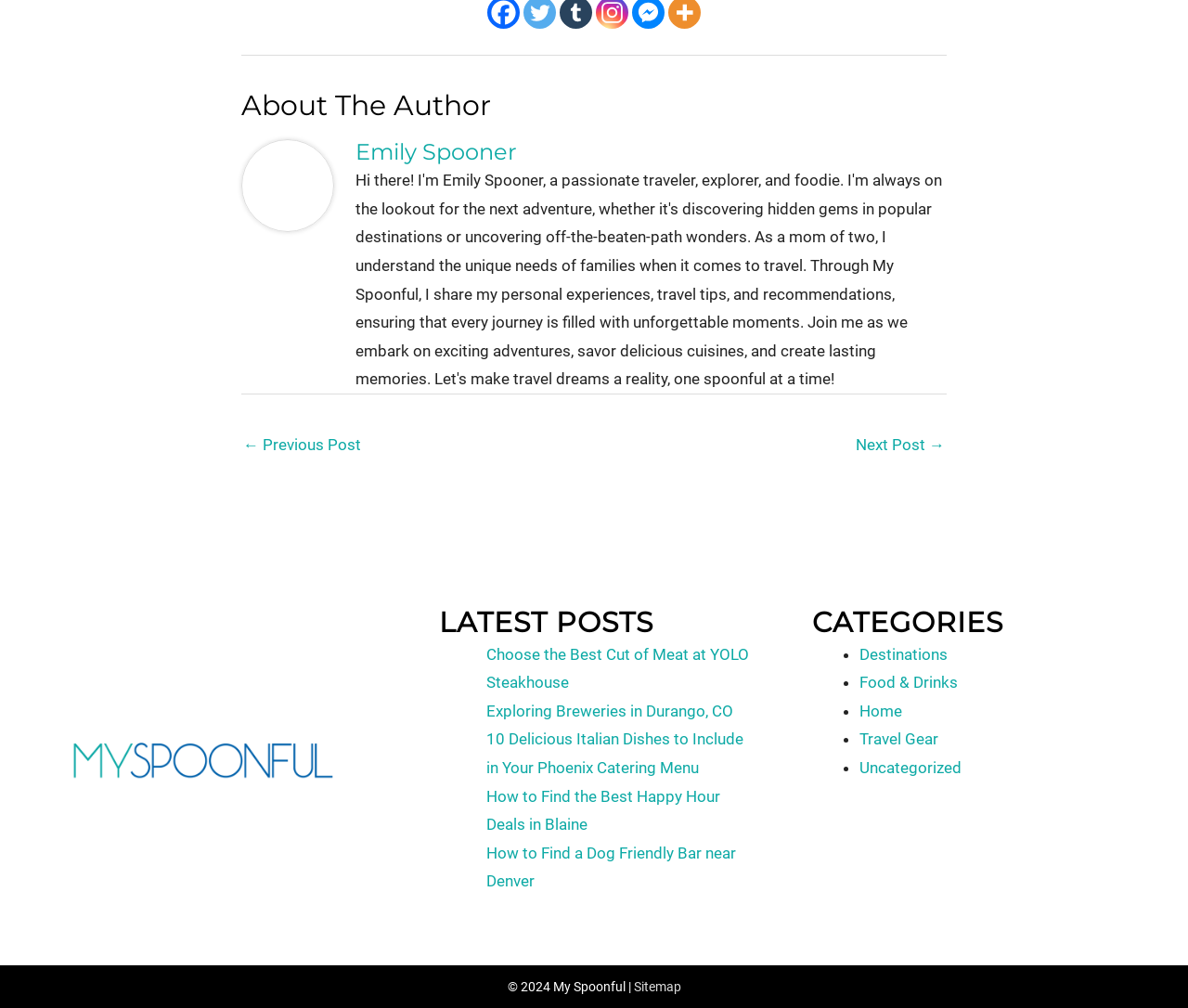Please locate the bounding box coordinates of the element that should be clicked to complete the given instruction: "Visit the Sitemap page".

[0.533, 0.972, 0.573, 0.987]